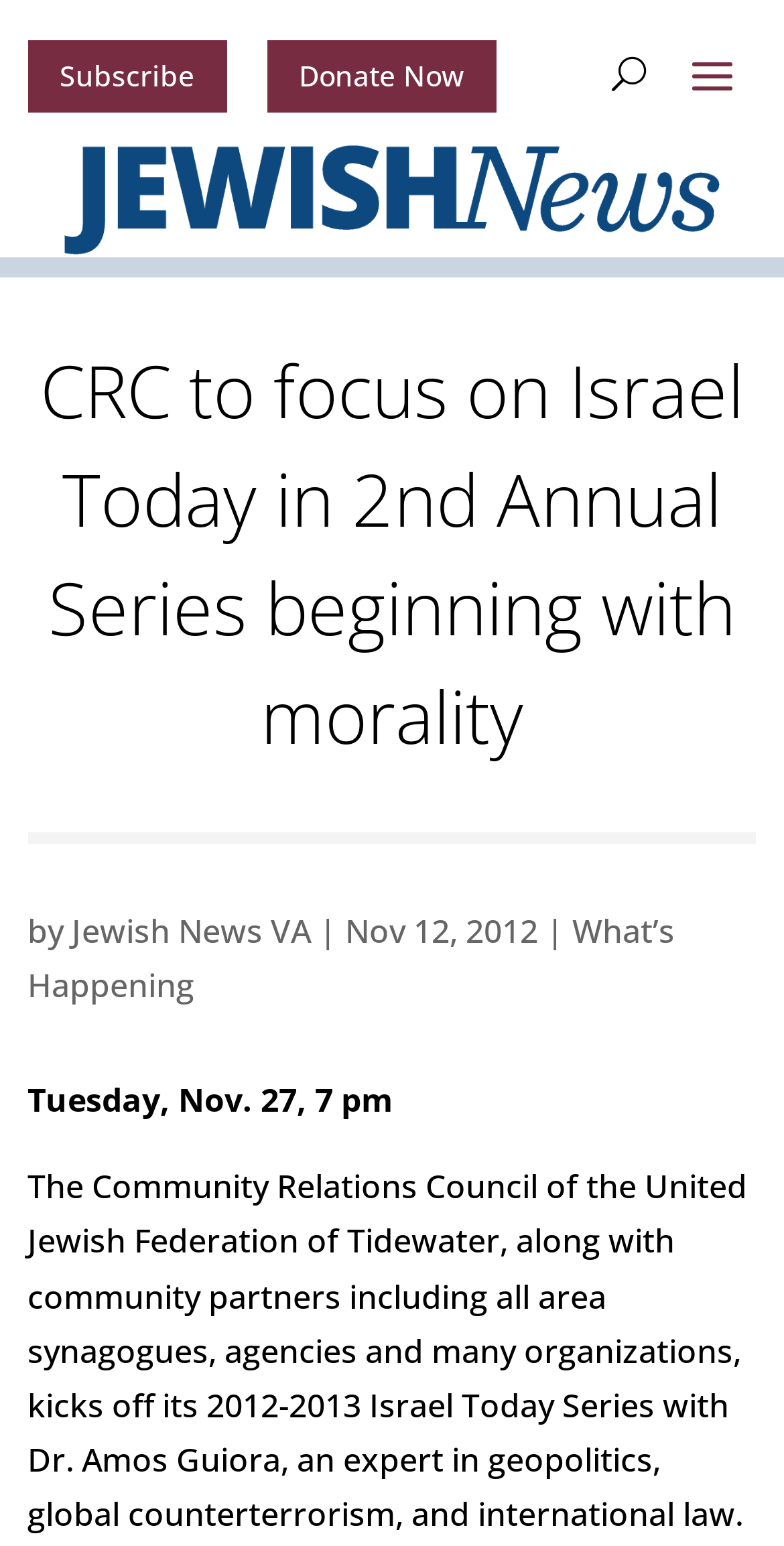Provide a one-word or one-phrase answer to the question:
What is the name of the organization?

Community Relations Council